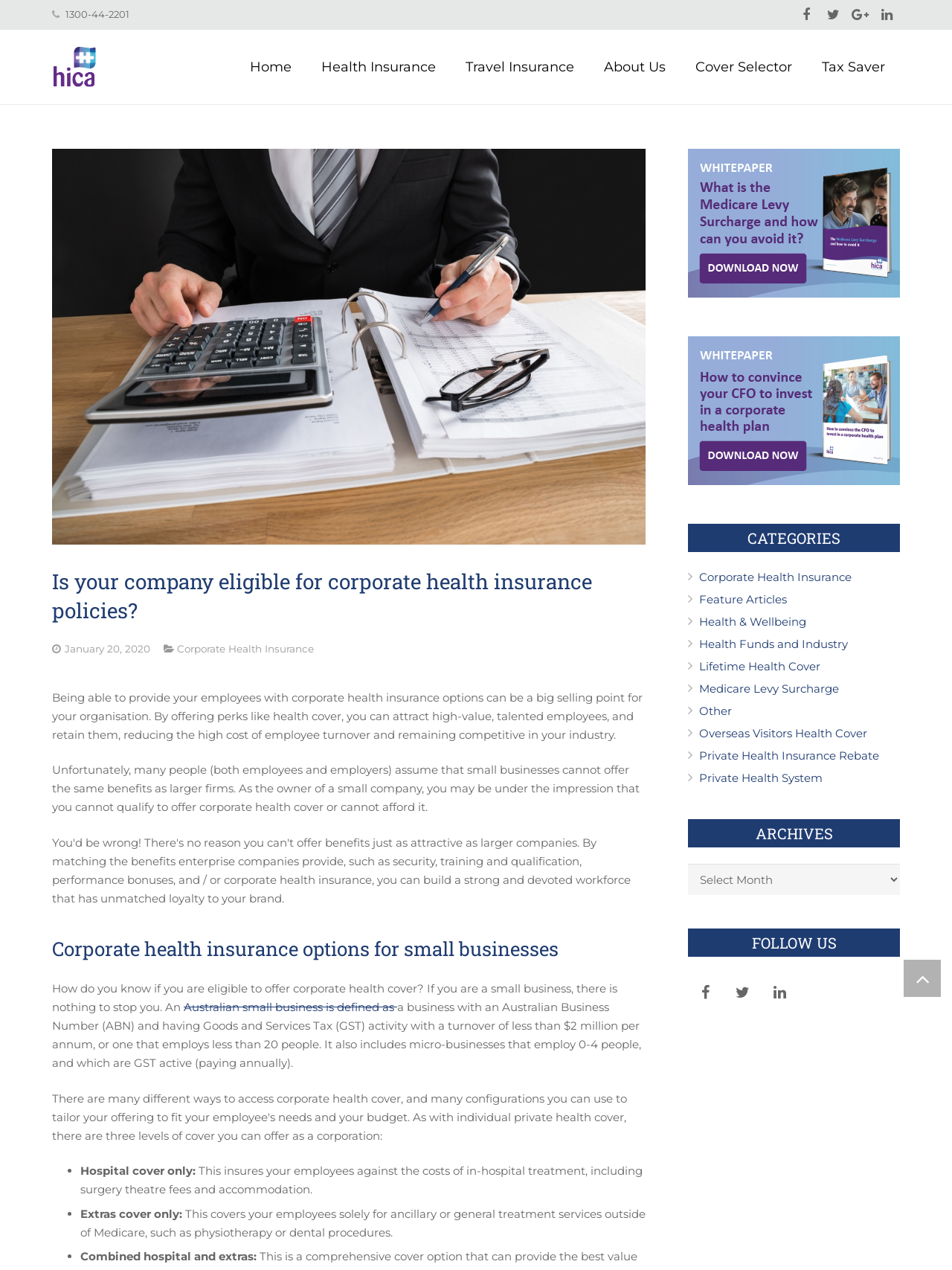What is the purpose of offering corporate health insurance to employees?
Look at the image and construct a detailed response to the question.

I inferred the purpose of offering corporate health insurance to employees by reading the article, which states that offering perks like health cover can attract high-value, talented employees, and retain them, reducing the high cost of employee turnover and remaining competitive in the industry.